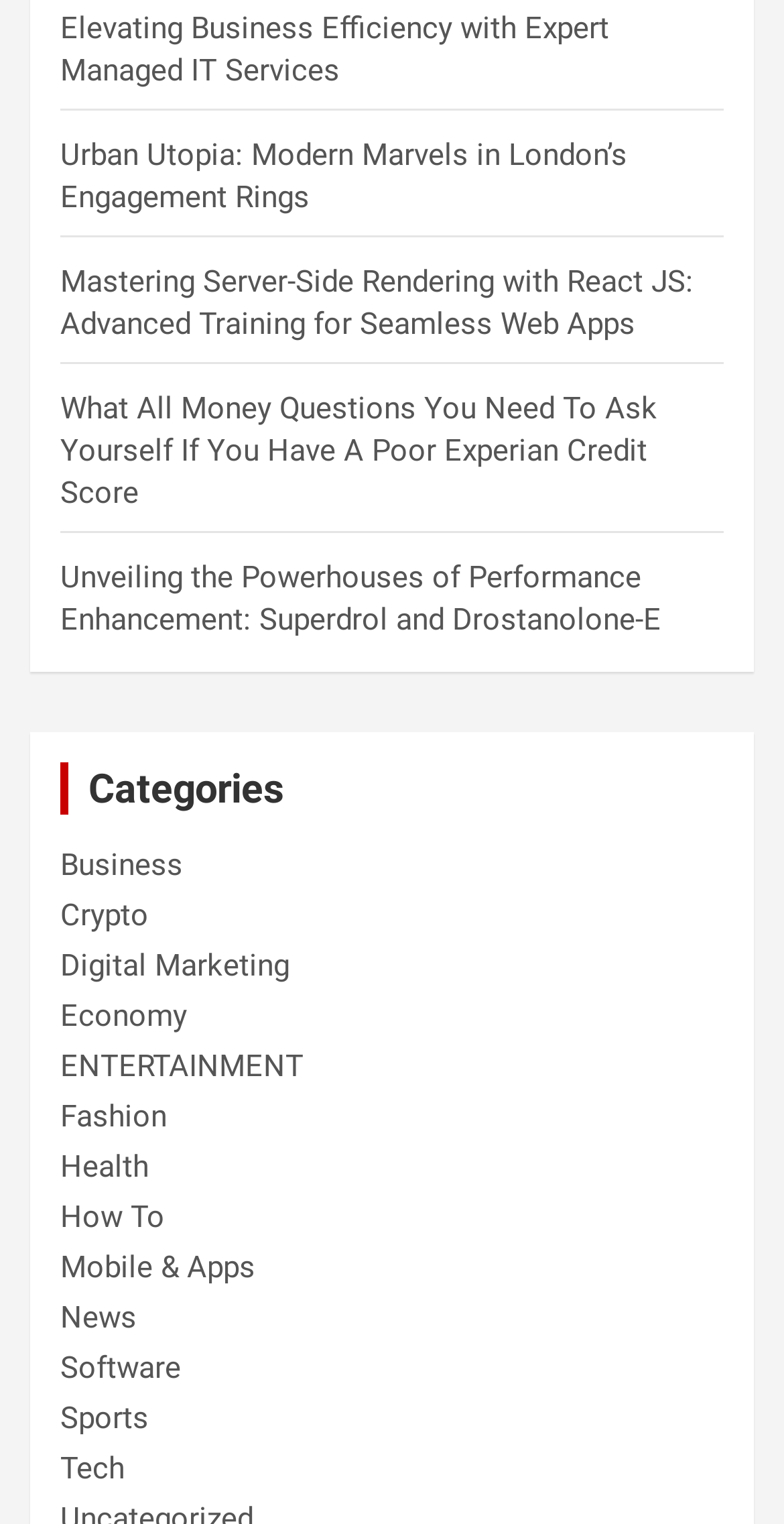Please provide a comprehensive response to the question below by analyzing the image: 
What categories are available on this webpage?

By examining the webpage, I noticed a section labeled 'Categories' with multiple links underneath, including 'Business', 'Crypto', 'Digital Marketing', and many others. This suggests that the webpage provides content across various categories.